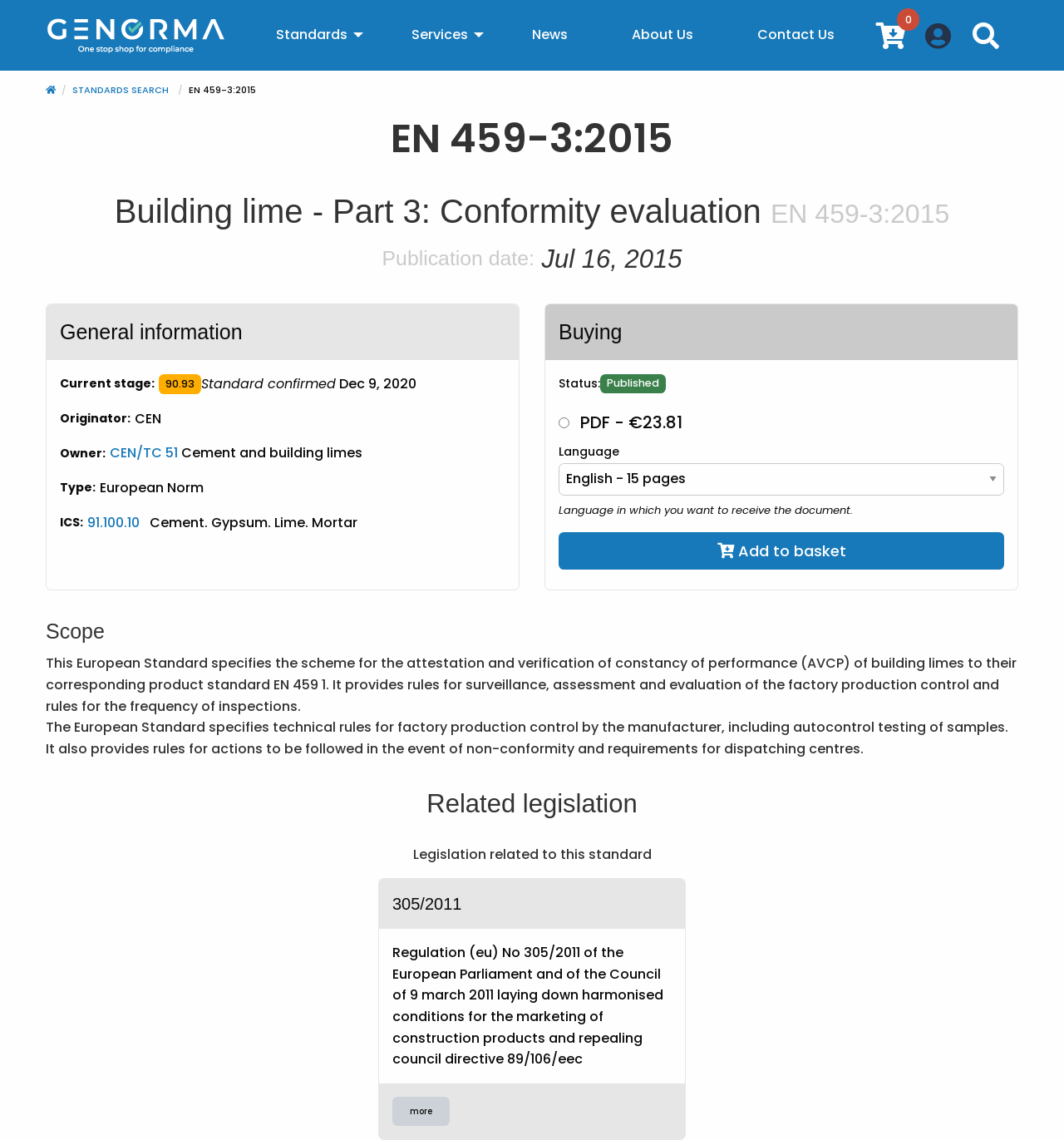What is the current stage of the standard?
Analyze the image and provide a thorough answer to the question.

I found the current stage by looking at the text 'Current stage:' and its corresponding value '90.93' which is located in the 'General information' section.